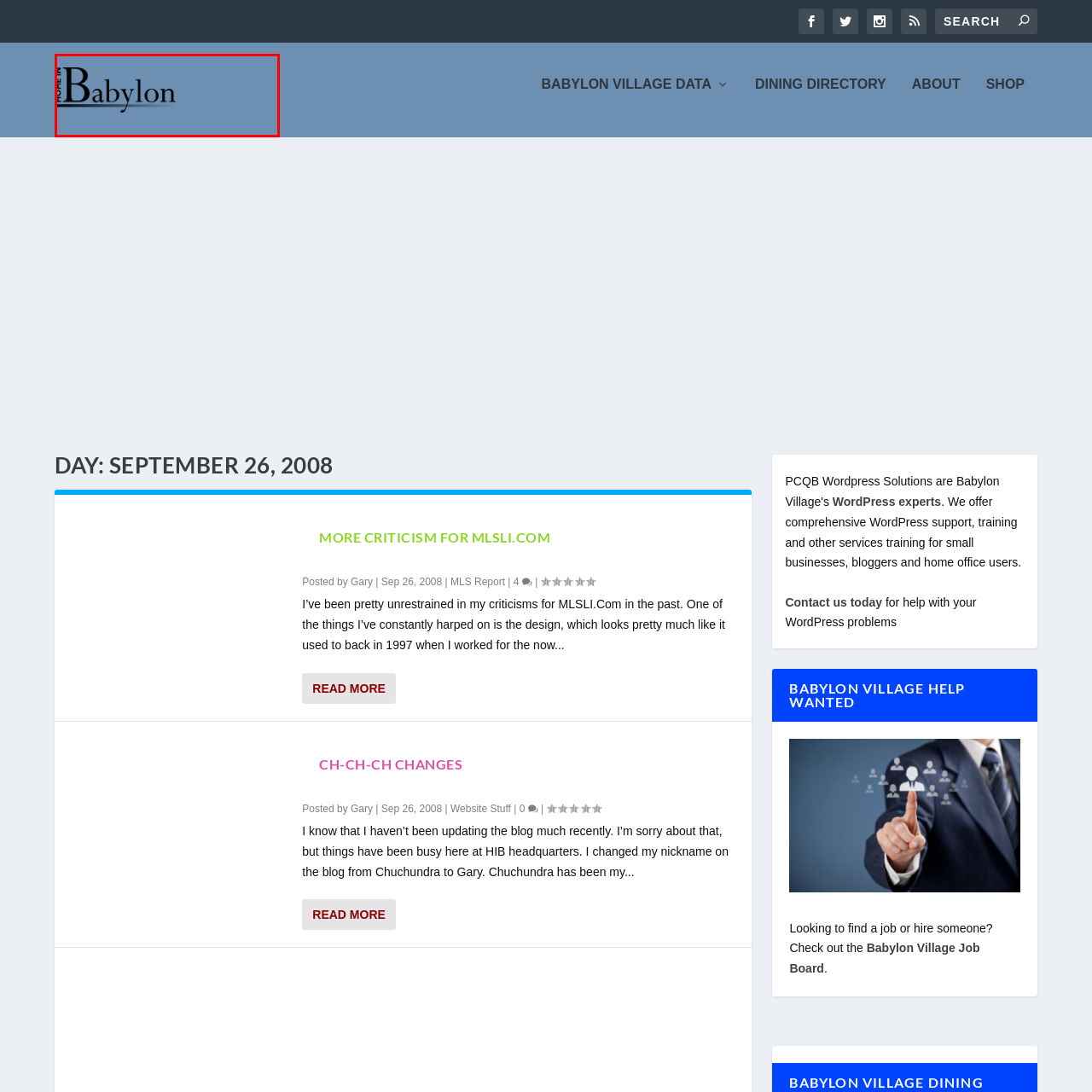Please analyze the elements within the red highlighted area in the image and provide a comprehensive answer to the following question: What is the likely focus of the website or initiative?

The logo features the phrase 'HOME IN Babylon' with 'Babylon' being prominently displayed, suggesting that the website or initiative is focused on the Babylon area, emphasizing a sense of community and residence.